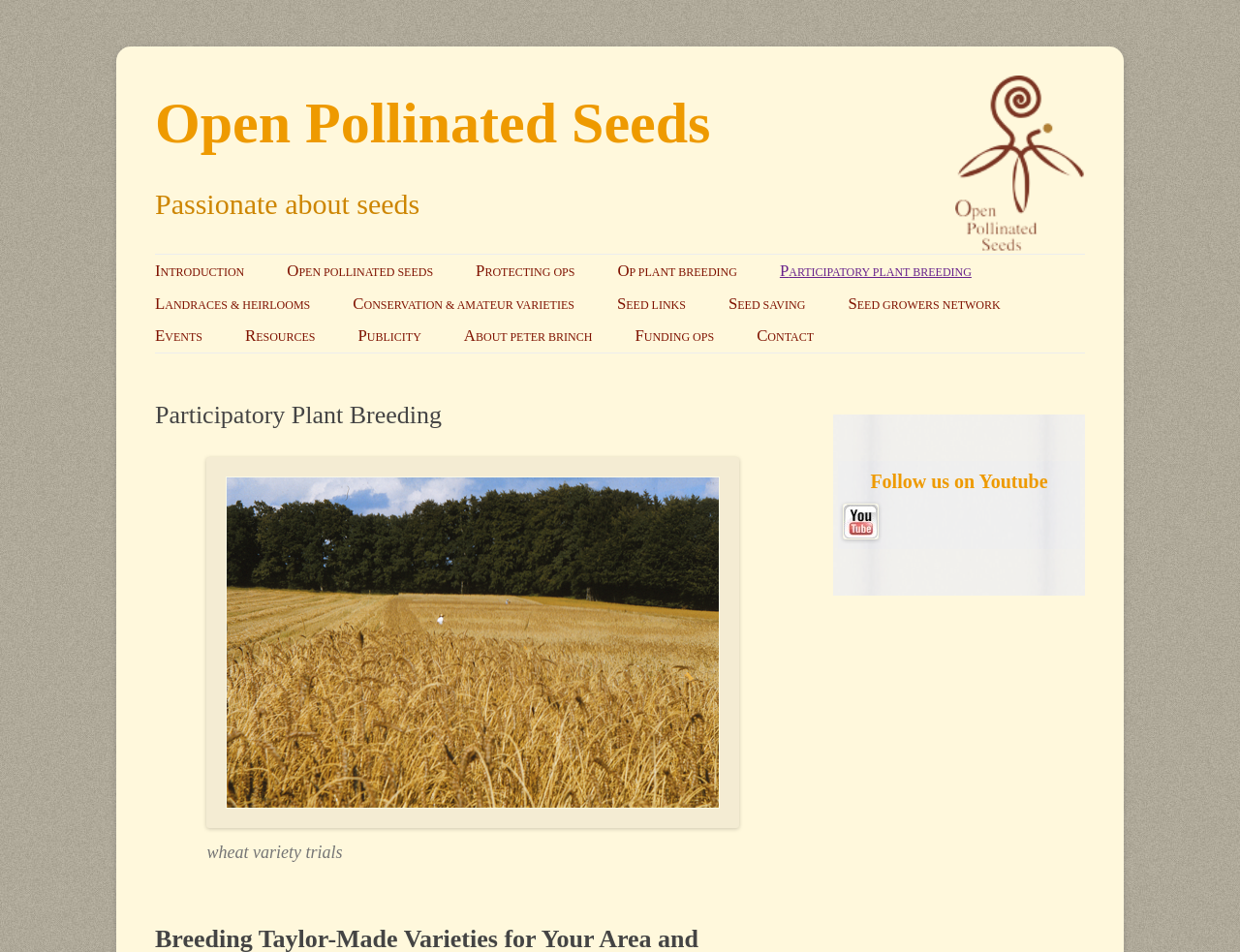Please locate the bounding box coordinates of the element's region that needs to be clicked to follow the instruction: "Follow us on Youtube". The bounding box coordinates should be provided as four float numbers between 0 and 1, i.e., [left, top, right, bottom].

[0.68, 0.484, 0.867, 0.529]